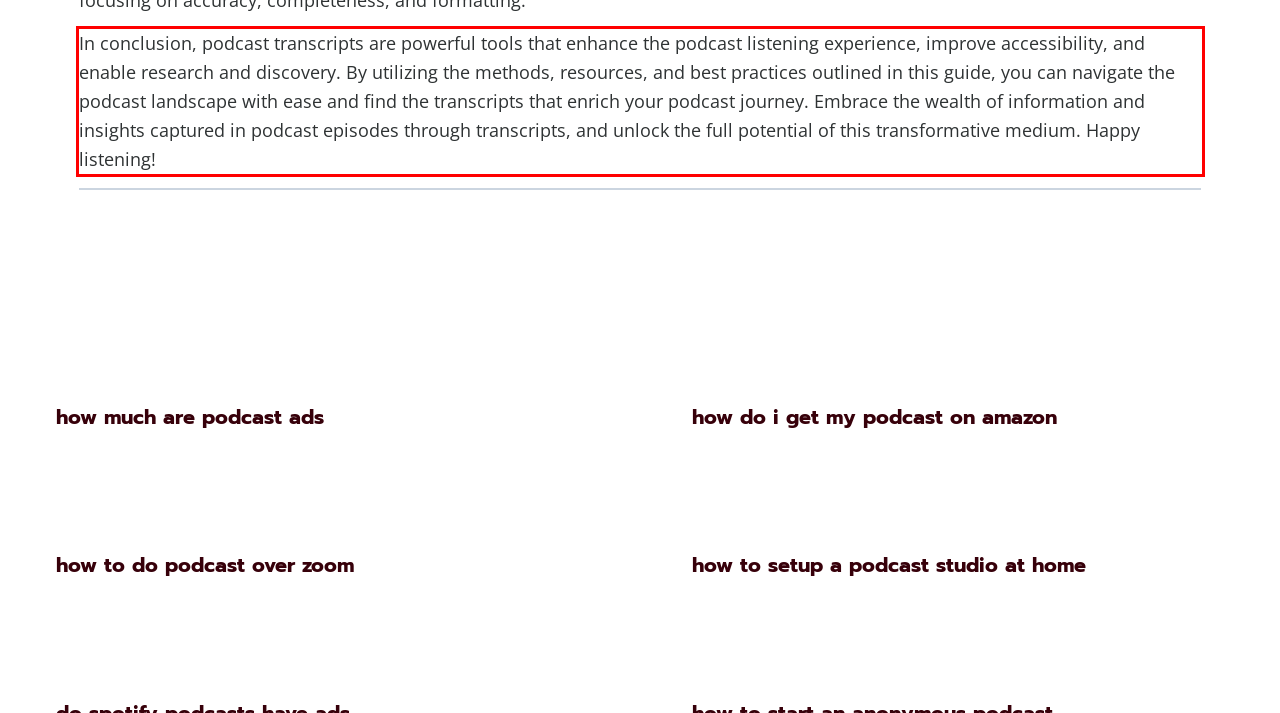Look at the provided screenshot of the webpage and perform OCR on the text within the red bounding box.

In conclusion, podcast transcripts are powerful tools that enhance the podcast listening experience, improve accessibility, and enable research and discovery. By utilizing the methods, resources, and best practices outlined in this guide, you can navigate the podcast landscape with ease and find the transcripts that enrich your podcast journey. Embrace the wealth of information and insights captured in podcast episodes through transcripts, and unlock the full potential of this transformative medium. Happy listening!